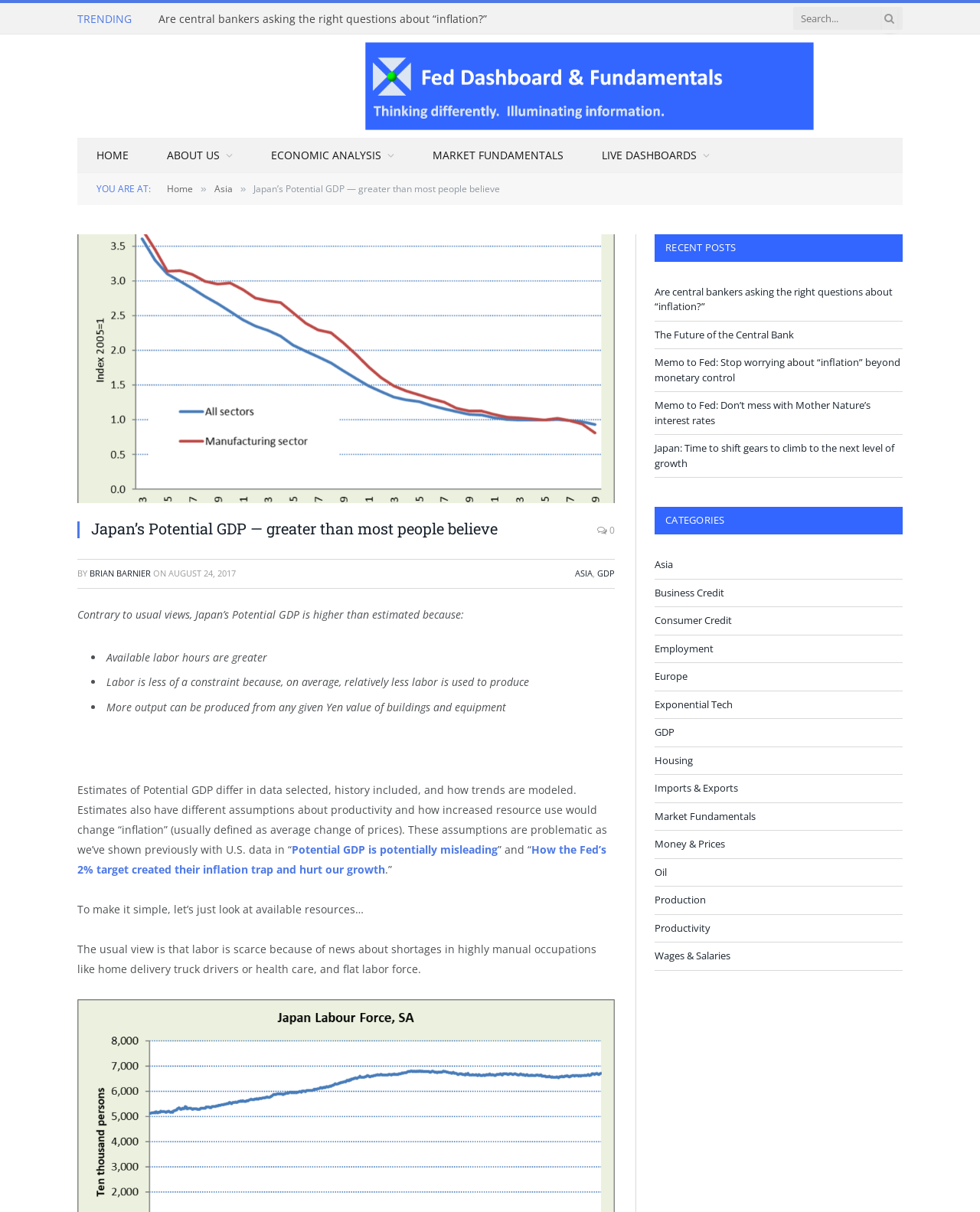Determine the bounding box for the HTML element described here: "Potential GDP is potentially misleading". The coordinates should be given as [left, top, right, bottom] with each number being a float between 0 and 1.

[0.298, 0.695, 0.508, 0.707]